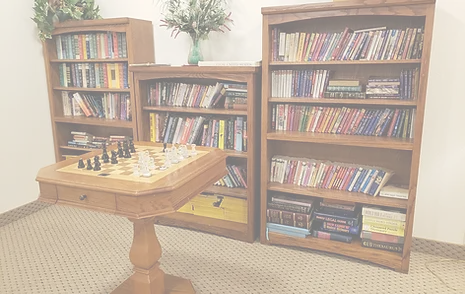Describe every aspect of the image in depth.

The image showcases a cozy reading and leisure area, featuring two wooden bookshelves filled with an extensive collection of books in various genres. In the center, a stylized chess table invites guests to engage in a game, complete with intricately designed chess pieces. The backdrop includes a decorative touch with a vase positioned on the shelf, adding a homey atmosphere. The soft carpet below complements the warm tones of the wood, creating a welcoming environment perfect for relaxation or intellectual pursuits. This space is ideal for guests looking to unwind with a good book or challenge a friend to a game of chess amidst the charm of the surroundings.